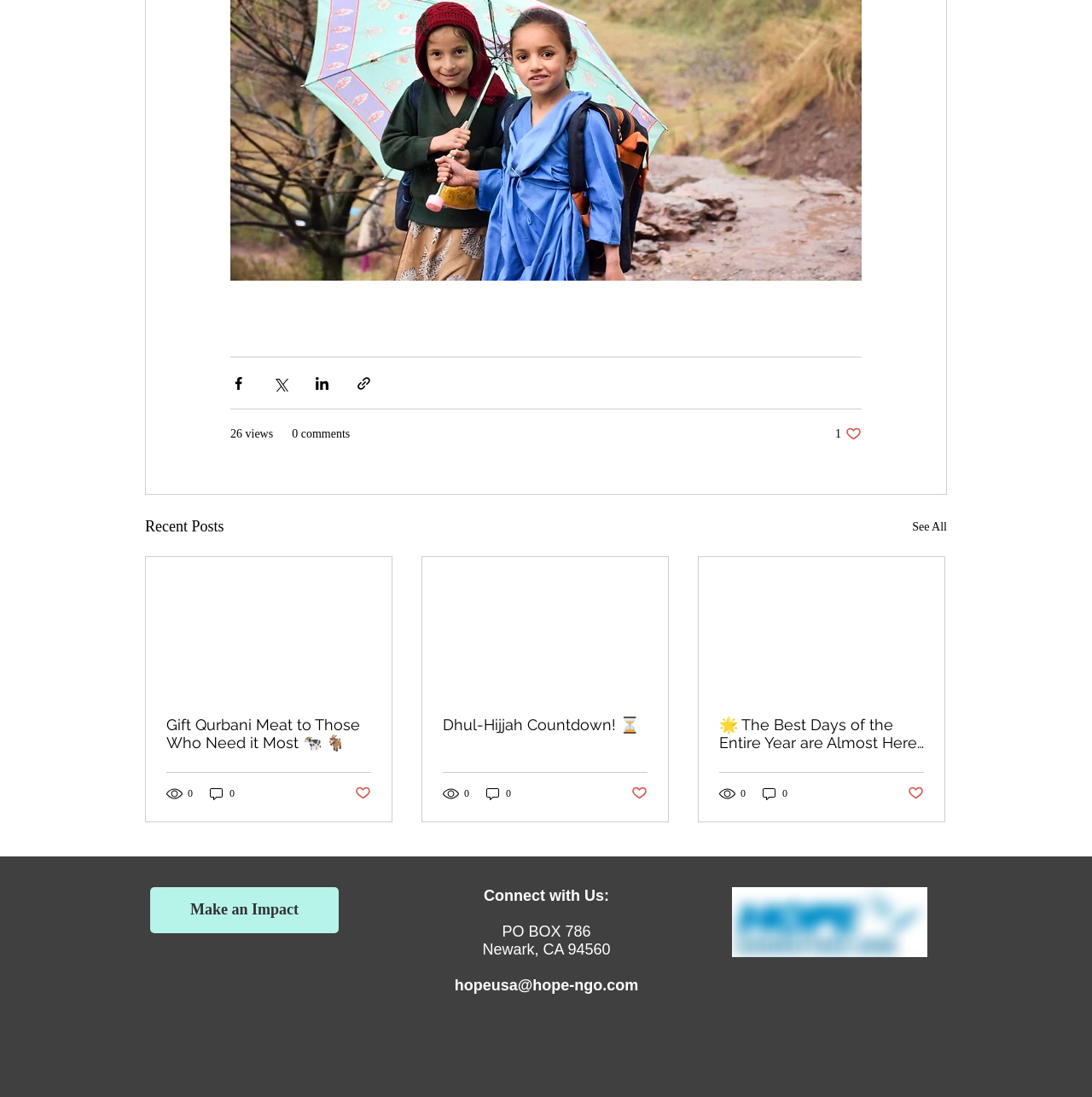Please indicate the bounding box coordinates of the element's region to be clicked to achieve the instruction: "Like a post". Provide the coordinates as four float numbers between 0 and 1, i.e., [left, top, right, bottom].

[0.765, 0.388, 0.789, 0.403]